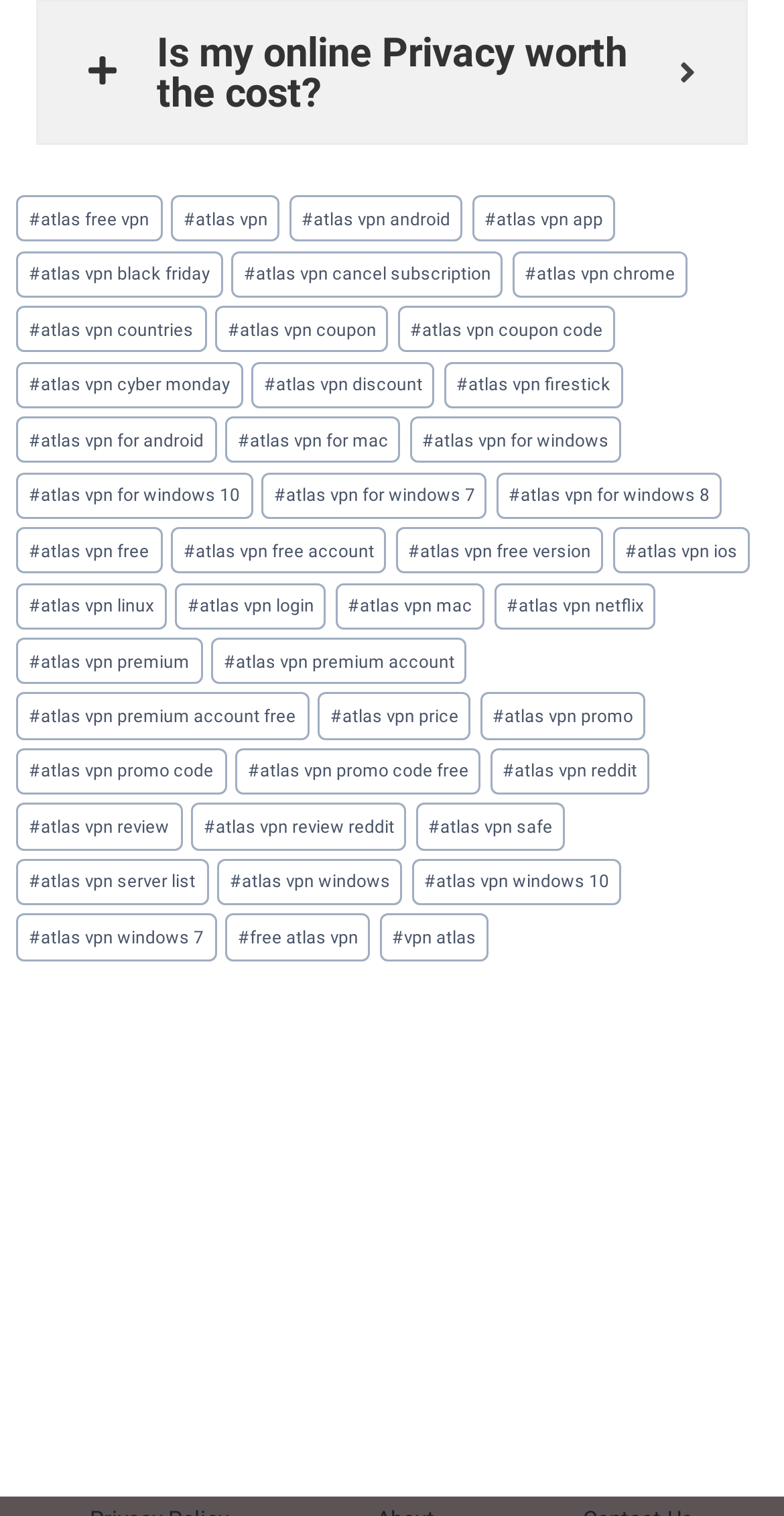Please identify the bounding box coordinates of the region to click in order to complete the given instruction: "learn about governance". The coordinates should be four float numbers between 0 and 1, i.e., [left, top, right, bottom].

None